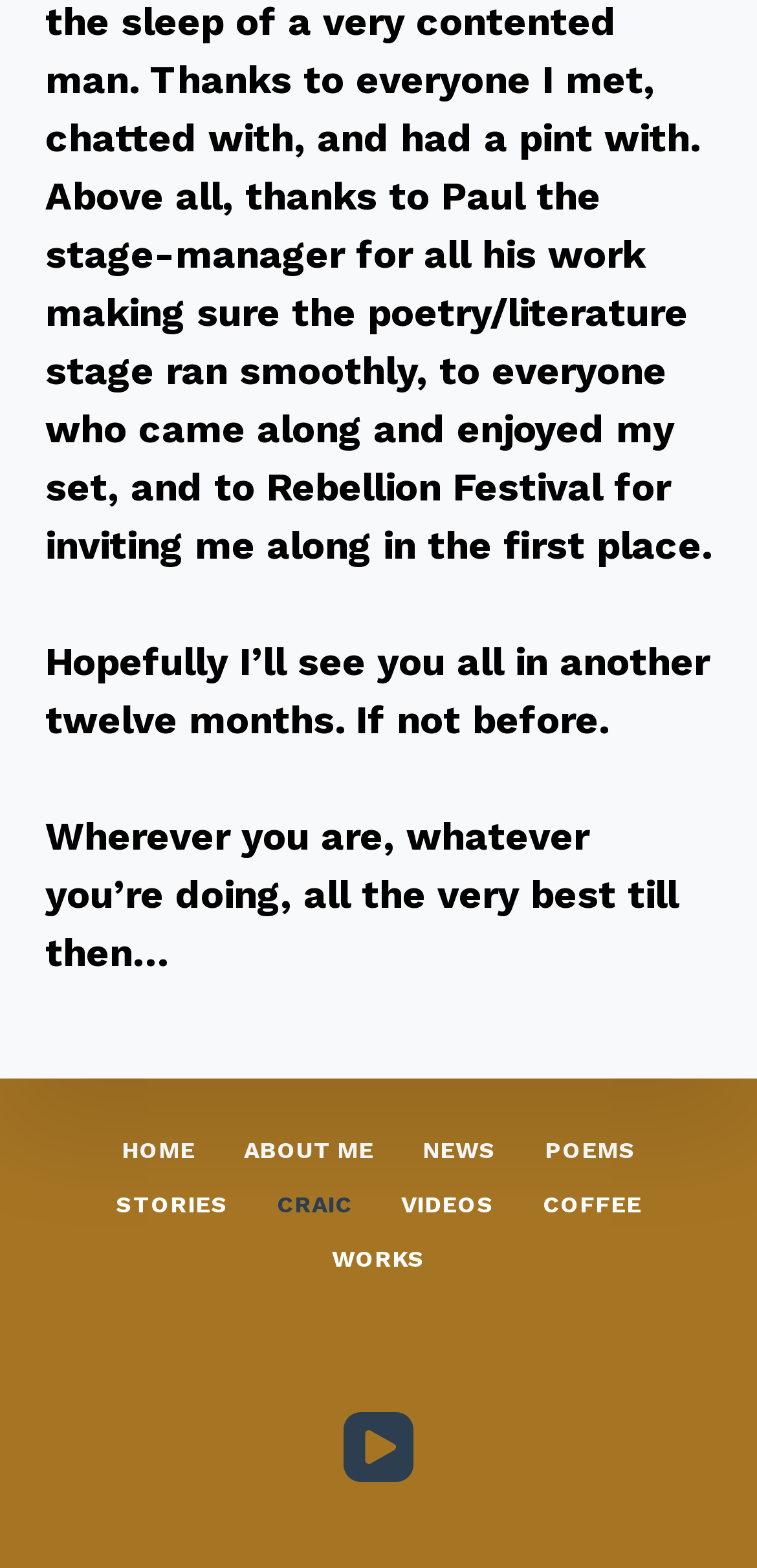Kindly respond to the following question with a single word or a brief phrase: 
How many headings are on the webpage?

2